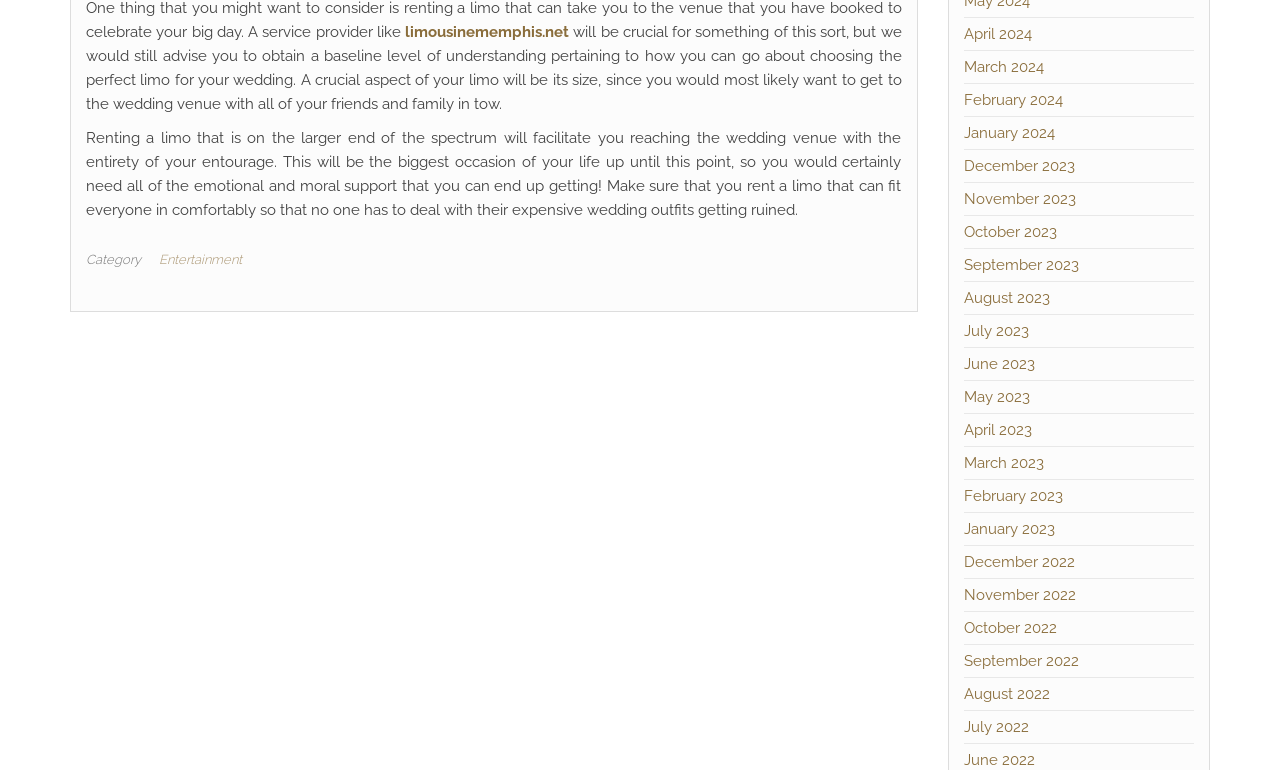Find the bounding box coordinates of the clickable region needed to perform the following instruction: "visit limousinememphis.net". The coordinates should be provided as four float numbers between 0 and 1, i.e., [left, top, right, bottom].

[0.316, 0.03, 0.445, 0.053]